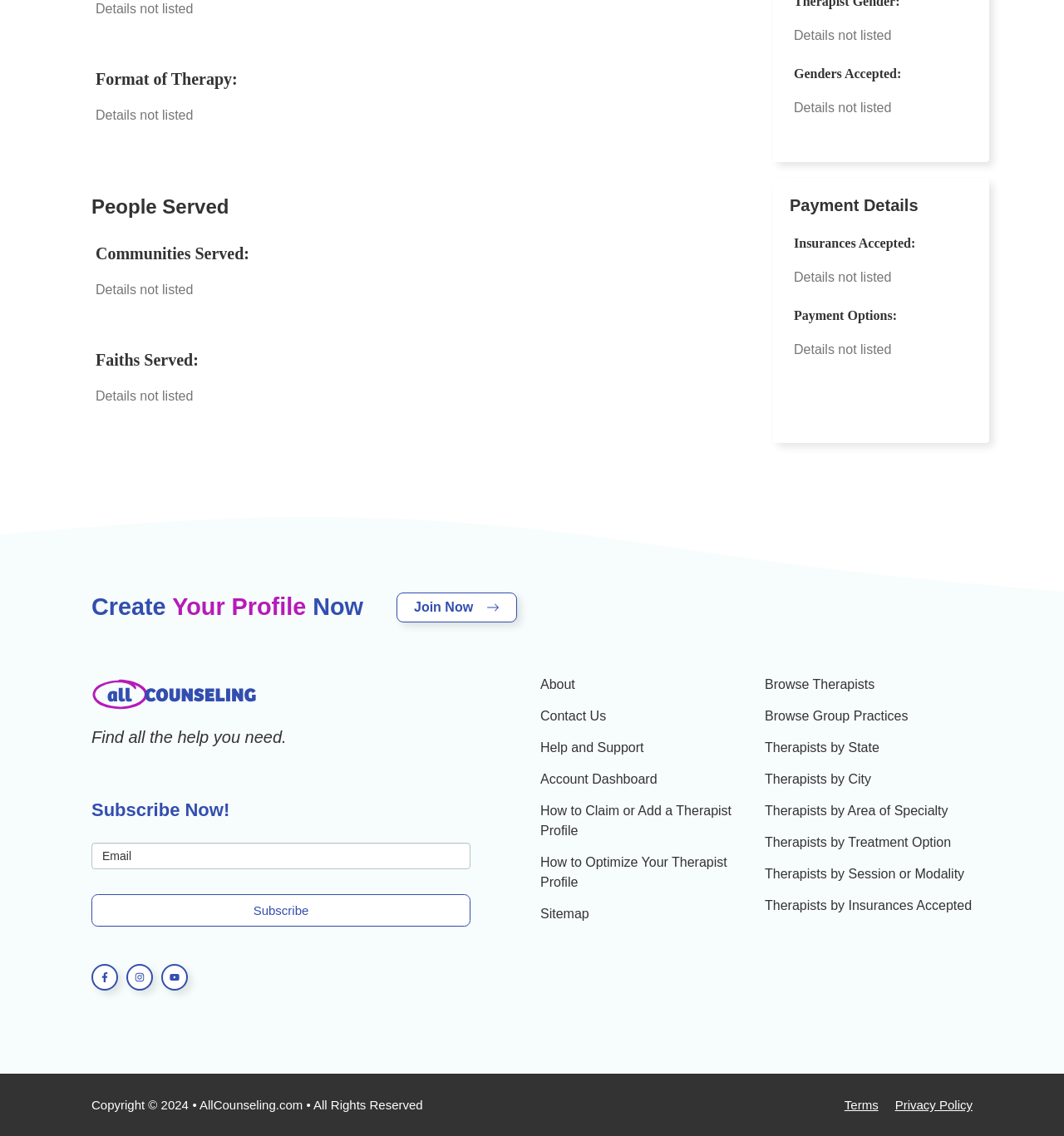What type of information is listed under 'People Served'?
Refer to the image and give a detailed answer to the query.

Under the 'People Served' heading, there is a StaticText element that says 'Details not listed', indicating that the specific information about the people served is not provided on this webpage.